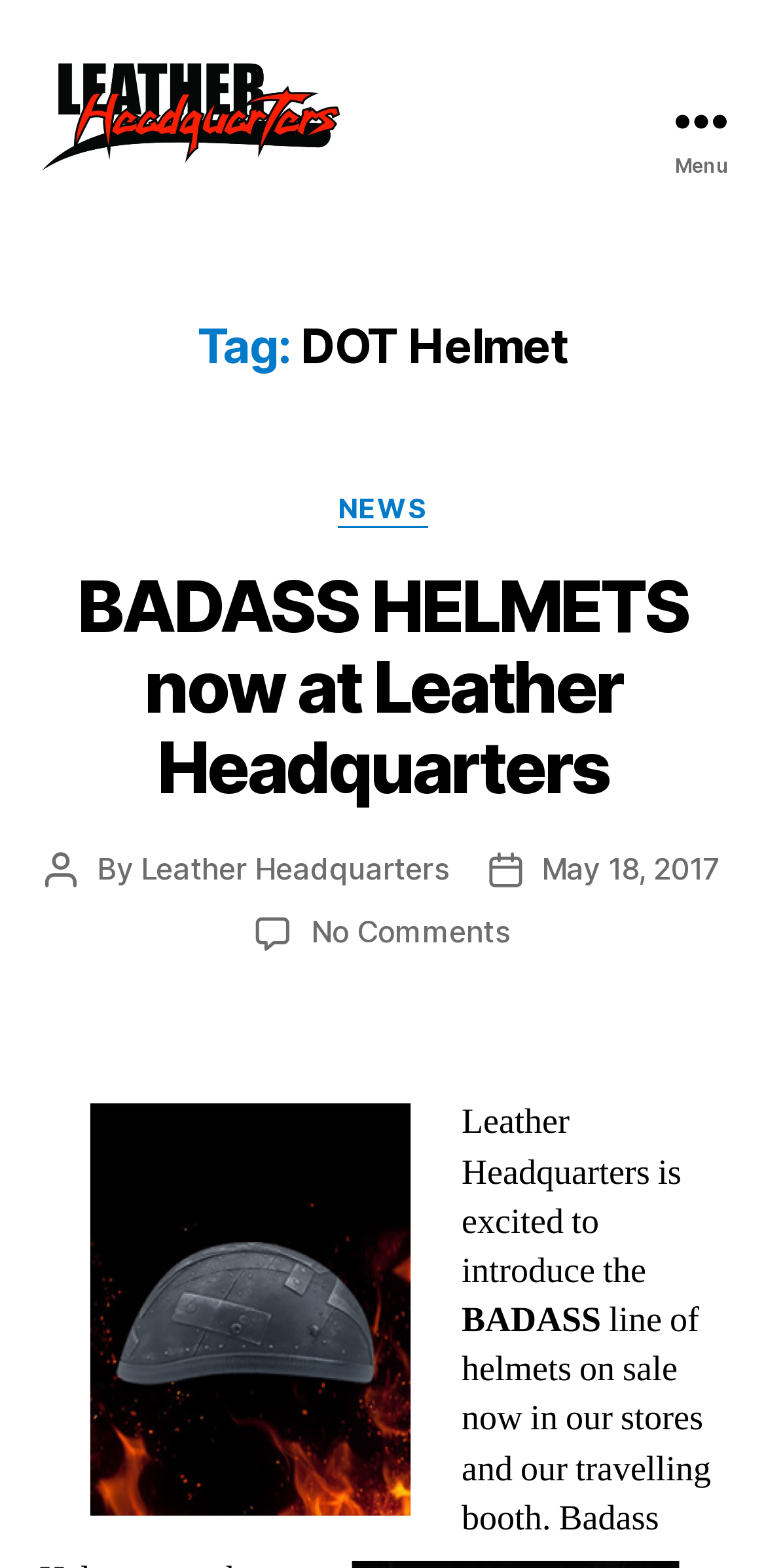Find the bounding box coordinates of the clickable region needed to perform the following instruction: "Click on 'Home'". The coordinates should be provided as four float numbers between 0 and 1, i.e., [left, top, right, bottom].

None